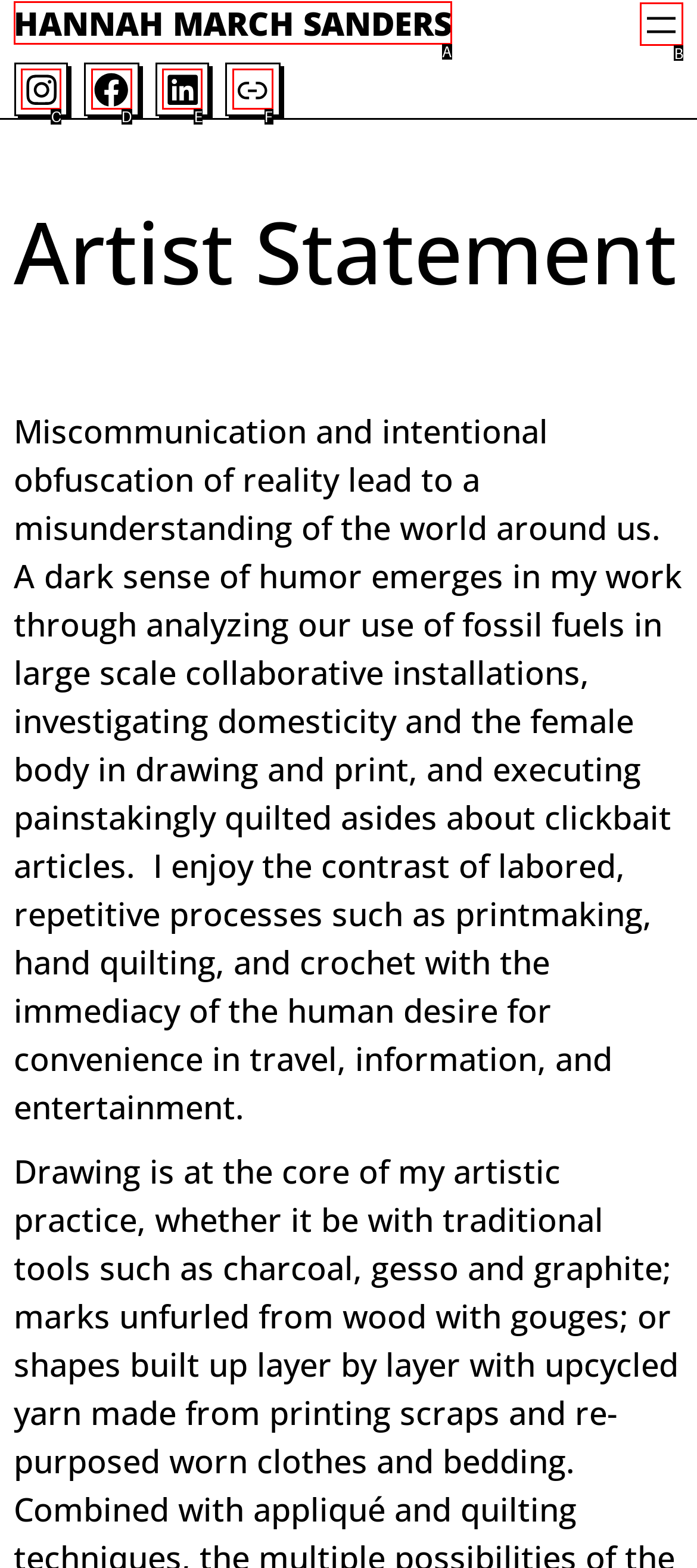Identify the HTML element that corresponds to the following description: aria-label="Open menu" Provide the letter of the best matching option.

B